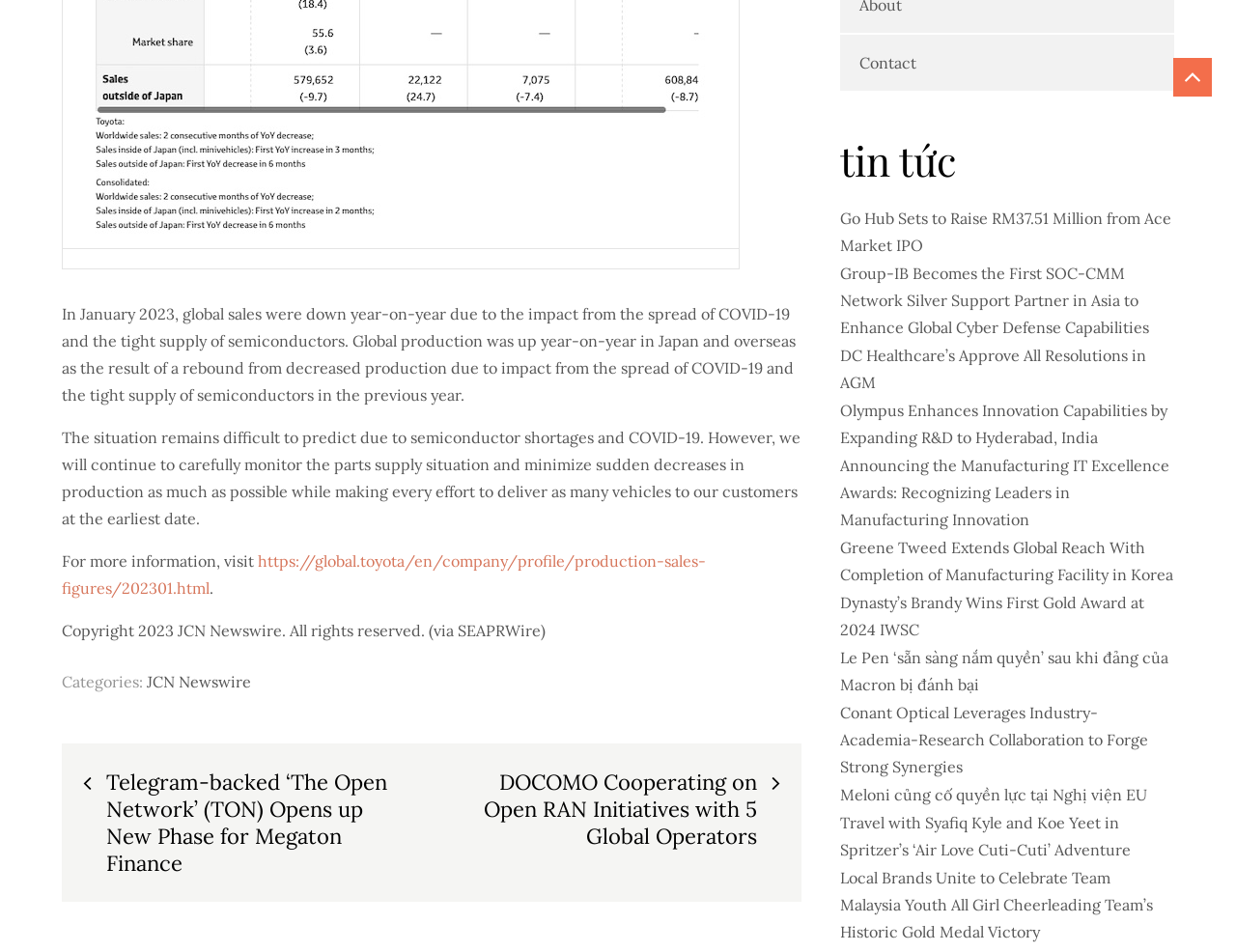Use a single word or phrase to answer the question: 
What is the purpose of the 'Bài viết' navigation?

To navigate articles